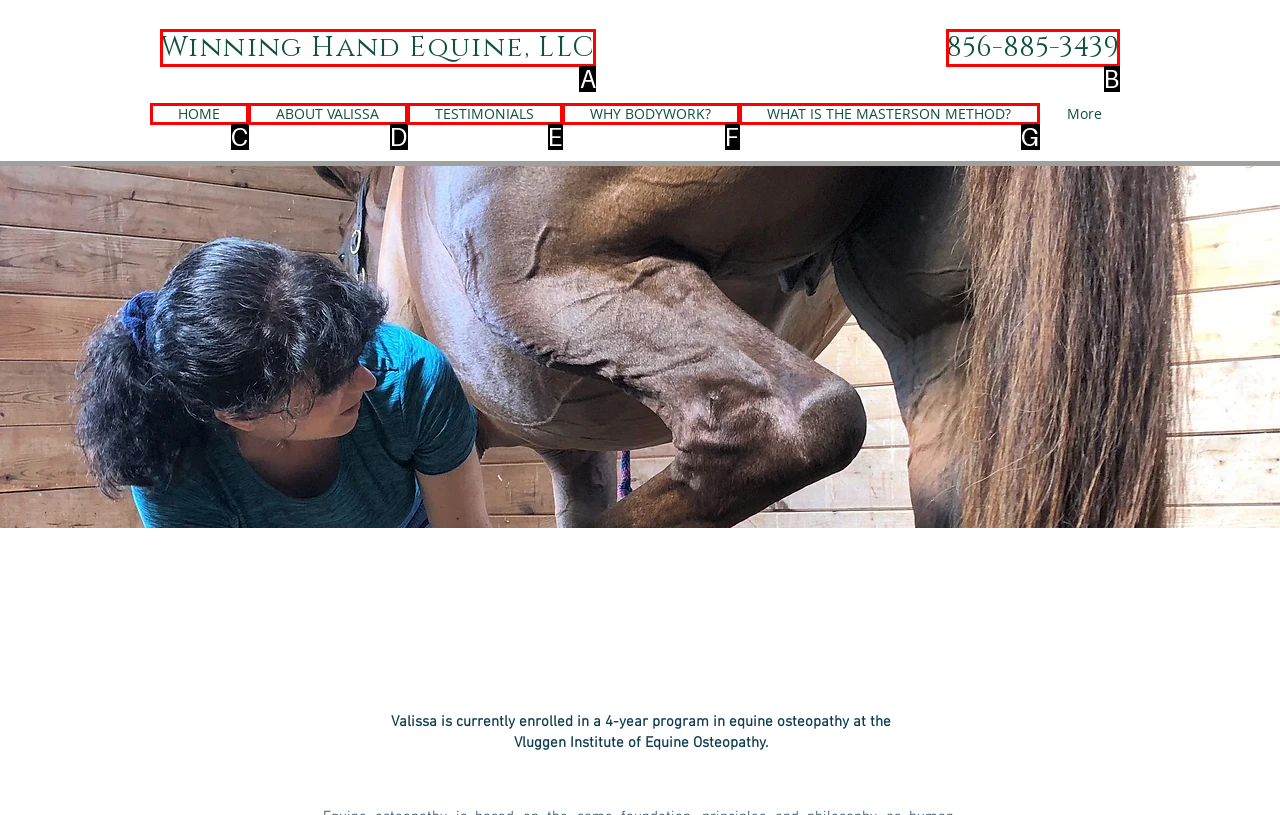Select the HTML element that best fits the description: ABOUT VALISSA
Respond with the letter of the correct option from the choices given.

D